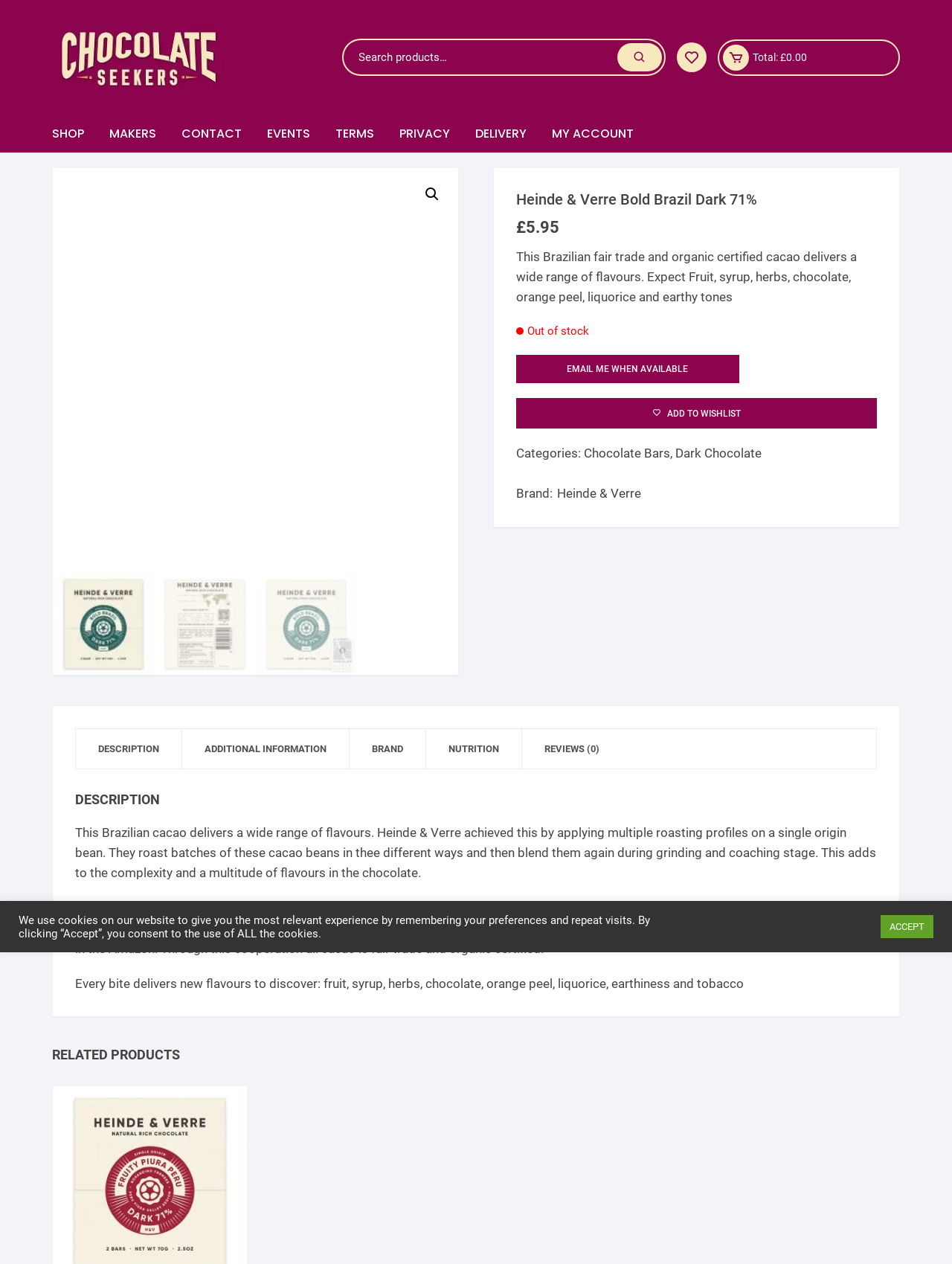Show the bounding box coordinates of the element that should be clicked to complete the task: "Go to SHOP".

[0.055, 0.091, 0.1, 0.12]